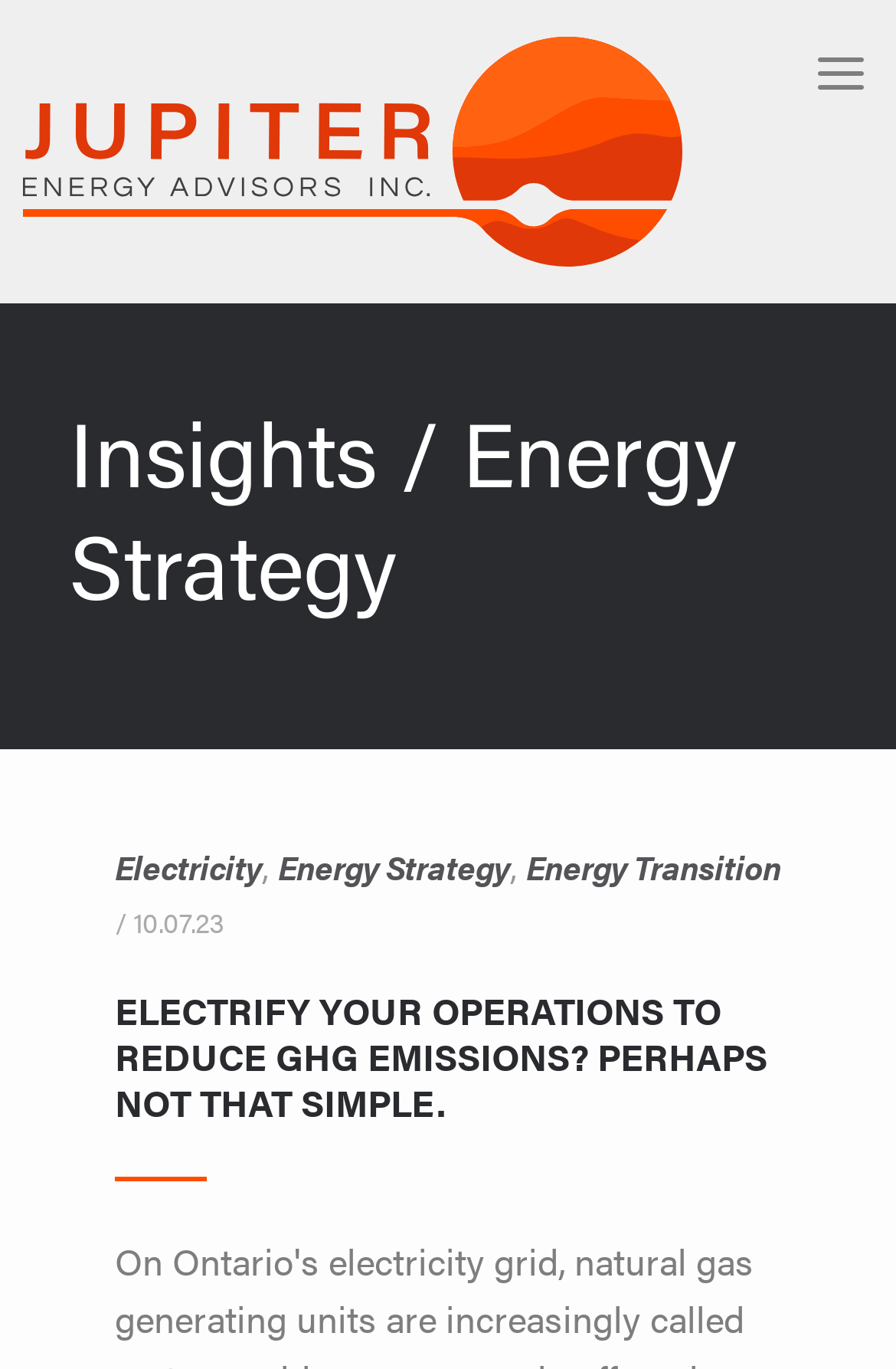What is the date of the article?
Provide a well-explained and detailed answer to the question.

The date of the article can be found in the text '/ 10.07.23' which is located below the links 'Electricity', 'Energy Strategy', and 'Energy Transition'.